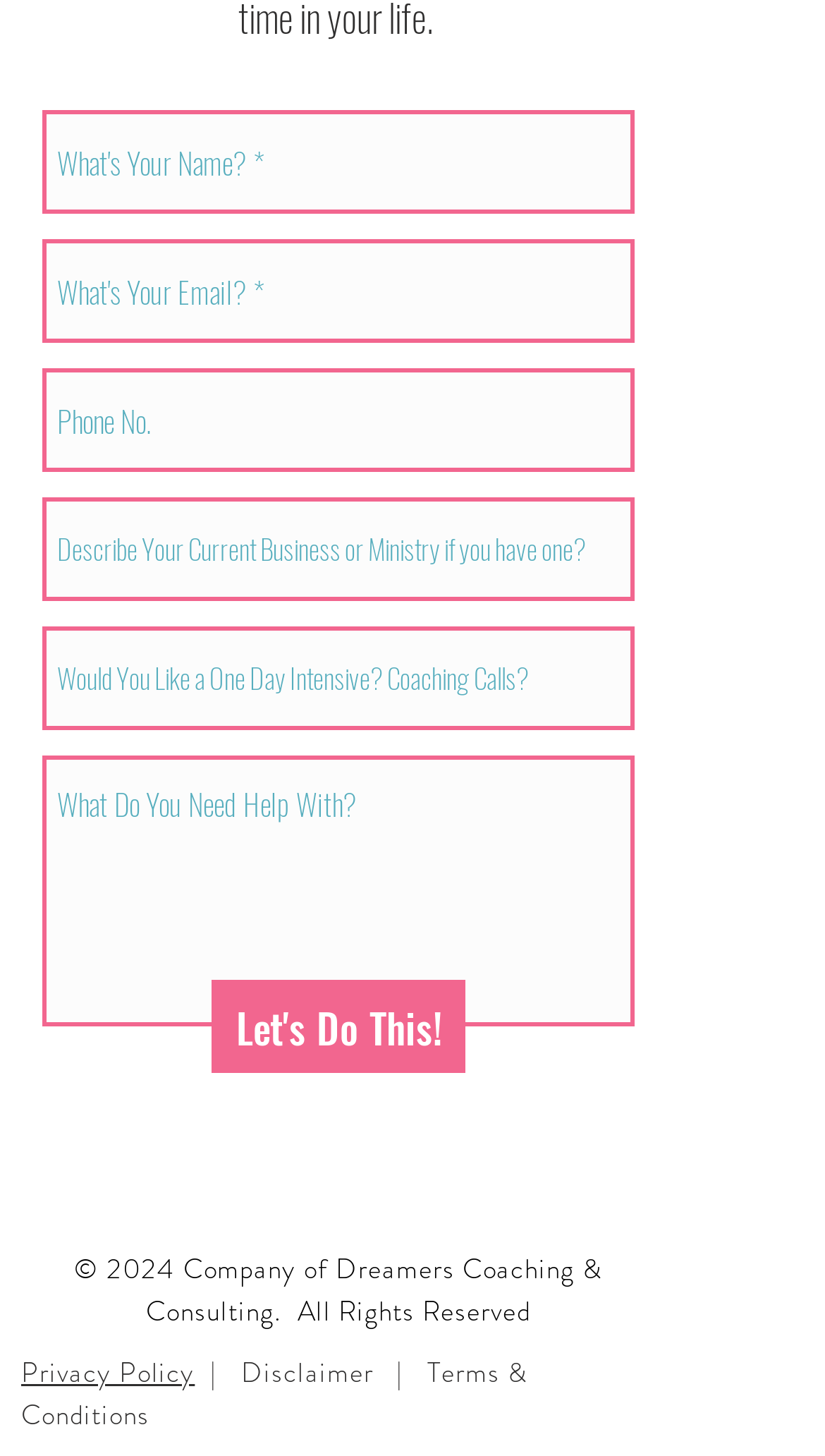Please provide the bounding box coordinates for the UI element as described: "Privacy Policy". The coordinates must be four floats between 0 and 1, represented as [left, top, right, bottom].

[0.026, 0.929, 0.236, 0.956]